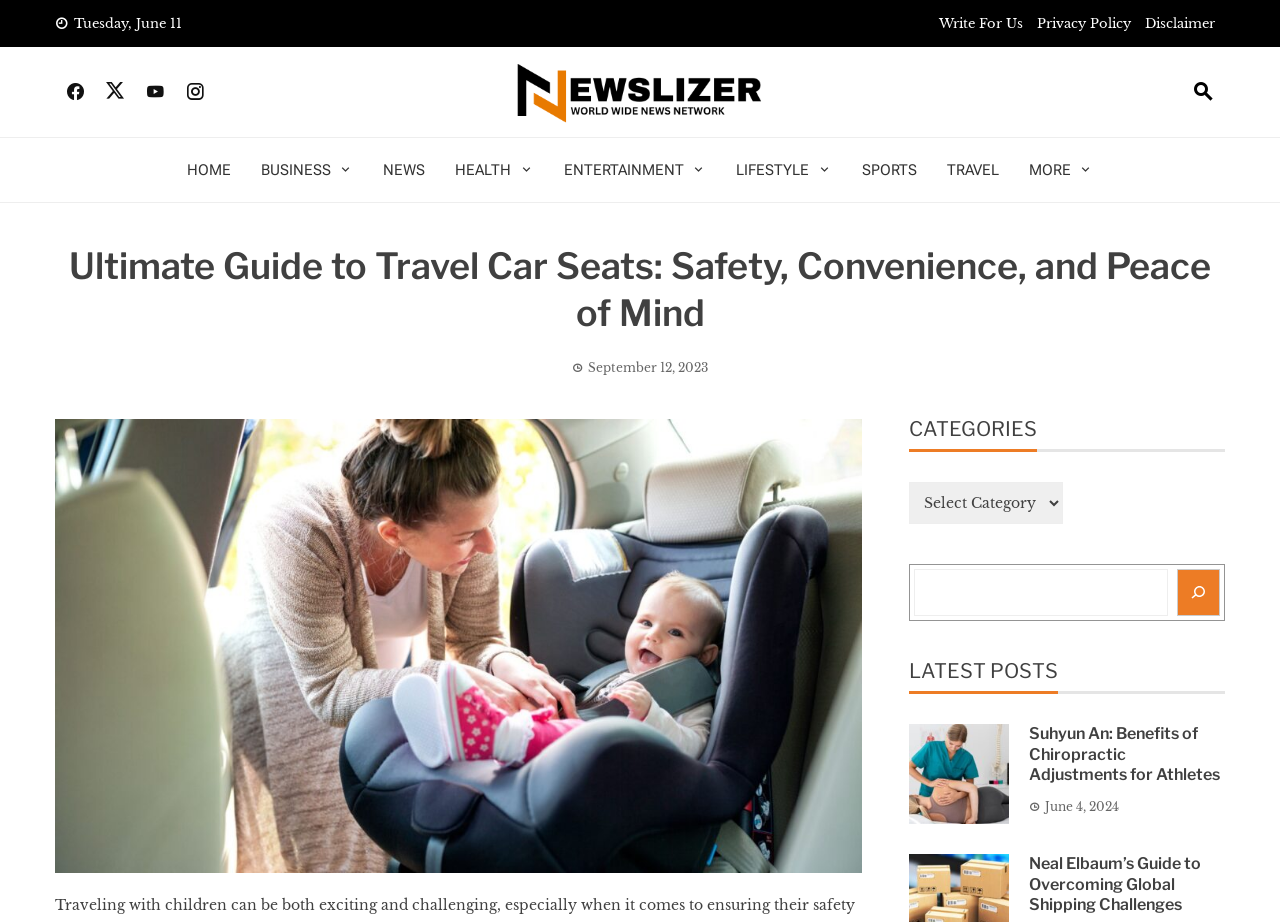Find the bounding box coordinates of the clickable area required to complete the following action: "Read the 'Suhyun An: Benefits of Chiropractic Adjustments for Athletes' article".

[0.71, 0.785, 0.788, 0.893]